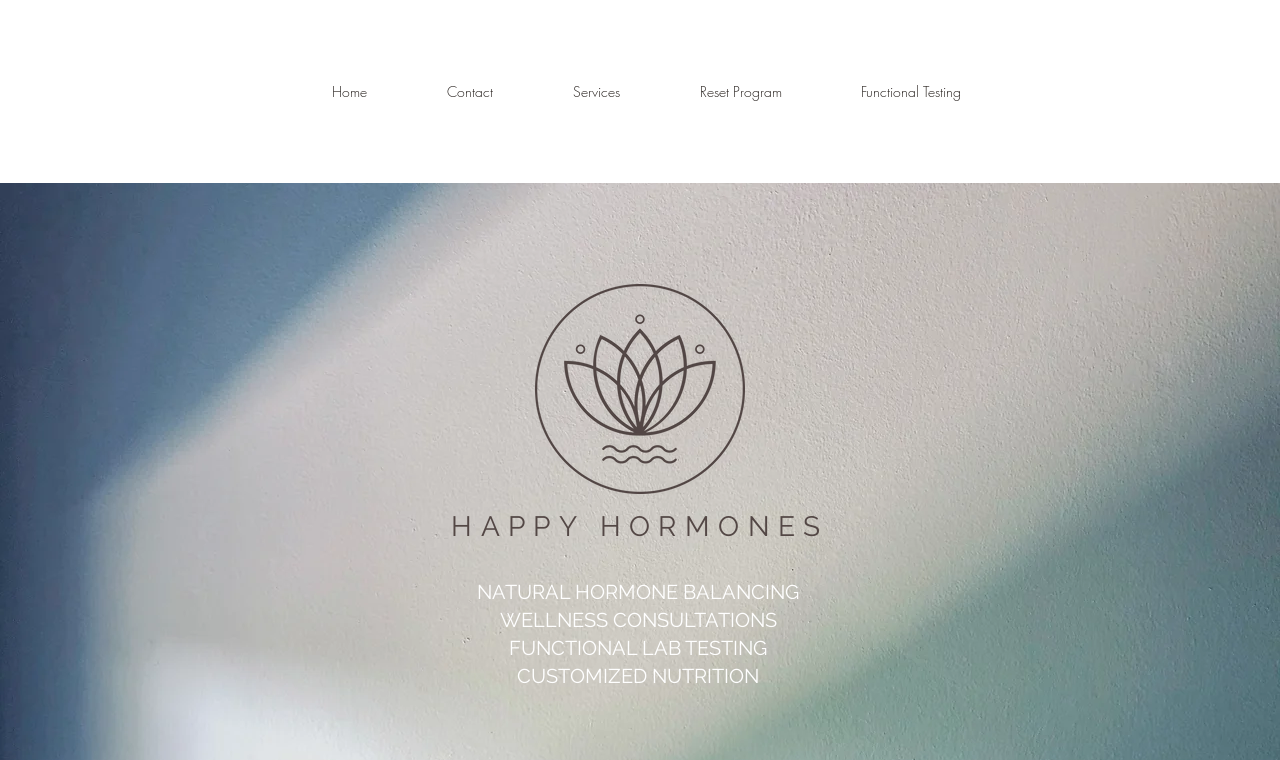What services are offered by Olivia Myers?
Use the image to give a comprehensive and detailed response to the question.

The webpage has a section with blockquotes containing text such as 'NATURAL HORMONE BALANCING', 'WELLNESS CONSULTATIONS', 'FUNCTIONAL LAB TESTING', and 'CUSTOMIZED NUTRITION'. These services are likely offered by Olivia Myers, possibly as a wellness consultant or coach.